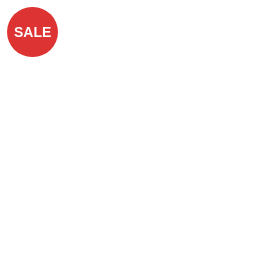What is the product associated with the image?
Kindly give a detailed and elaborate answer to the question.

The image is associated with a specific product, which is a vaping product called TIME BOMB VAPORS SALTS TNT 30ML, indicating that the sale is for this particular item.